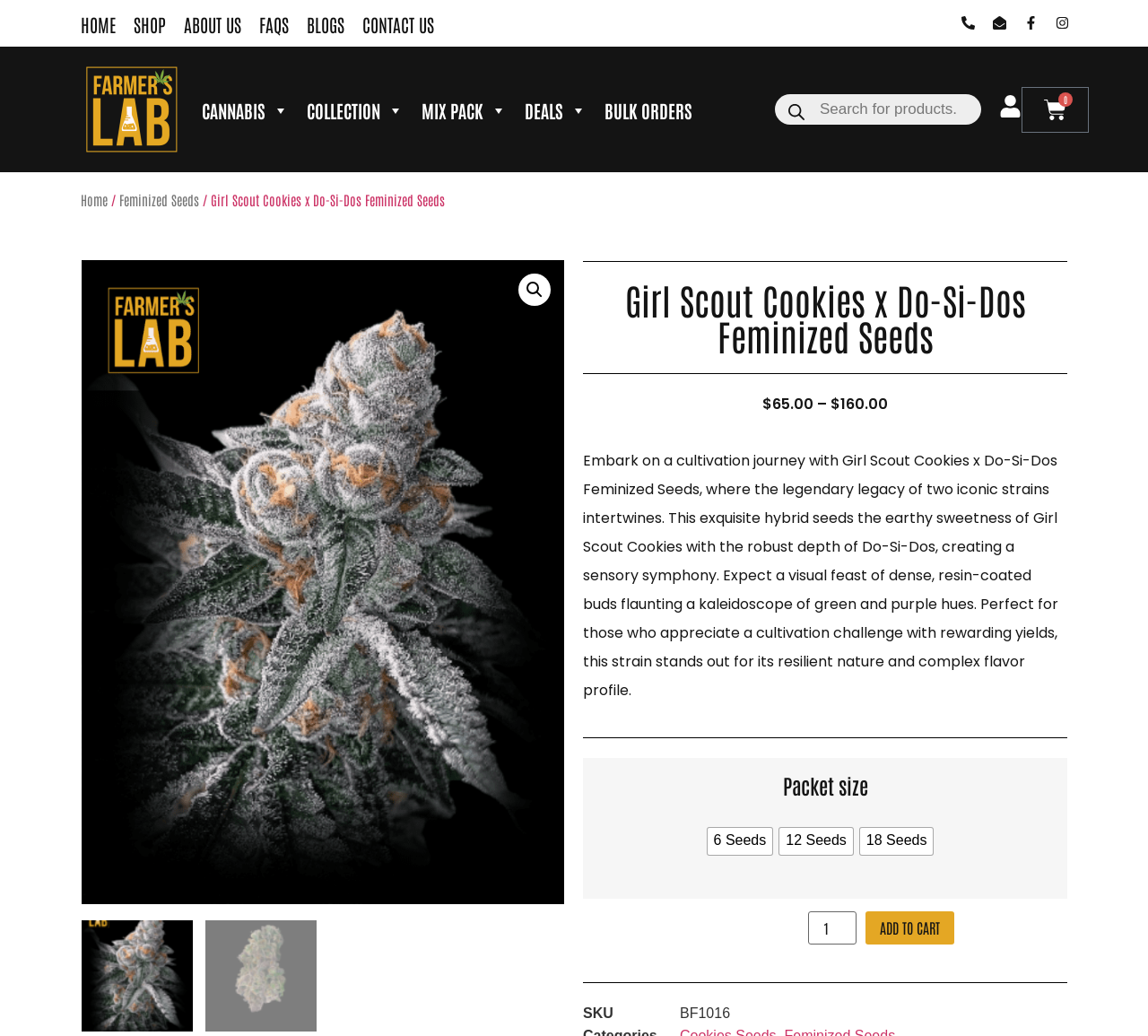Answer the question in a single word or phrase:
How many navigation links are in the top menu?

6